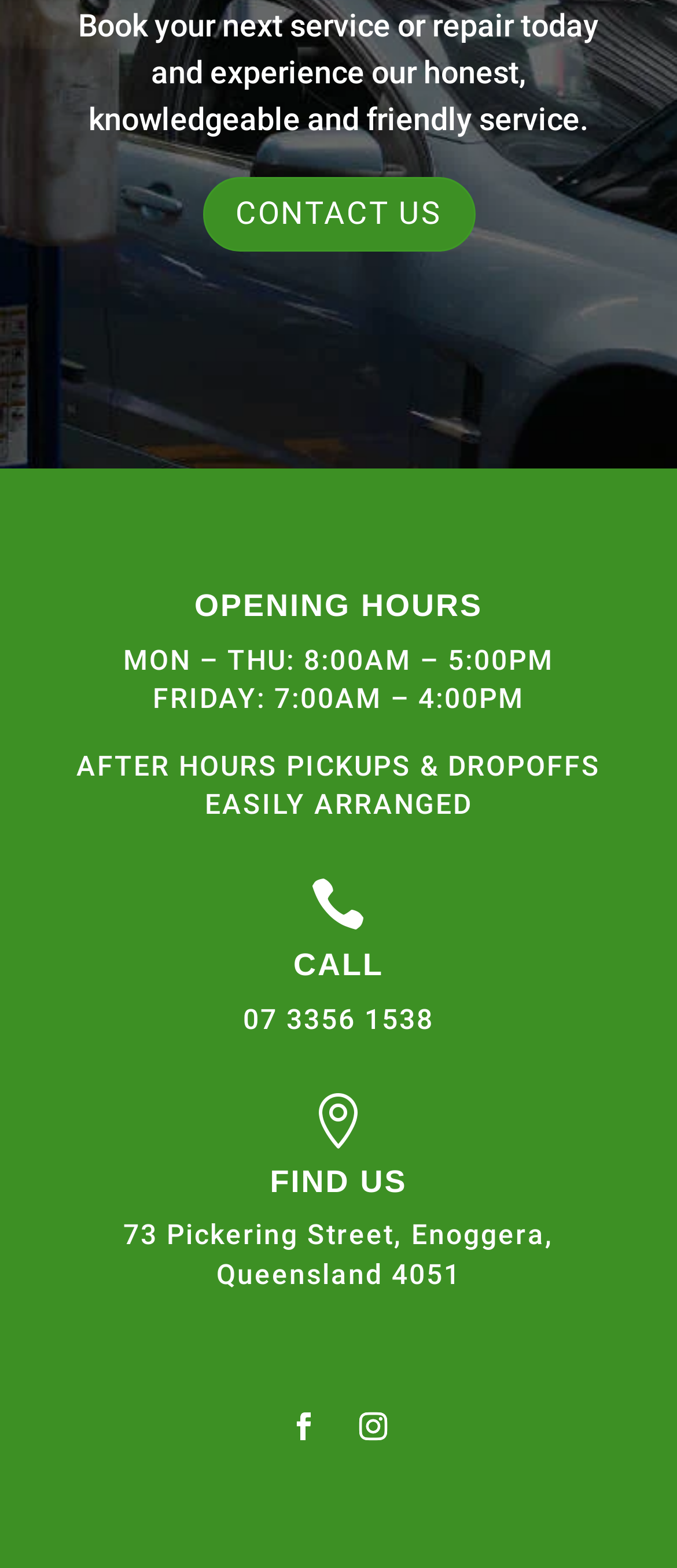Identify the bounding box of the HTML element described as: "Talking Laws".

None